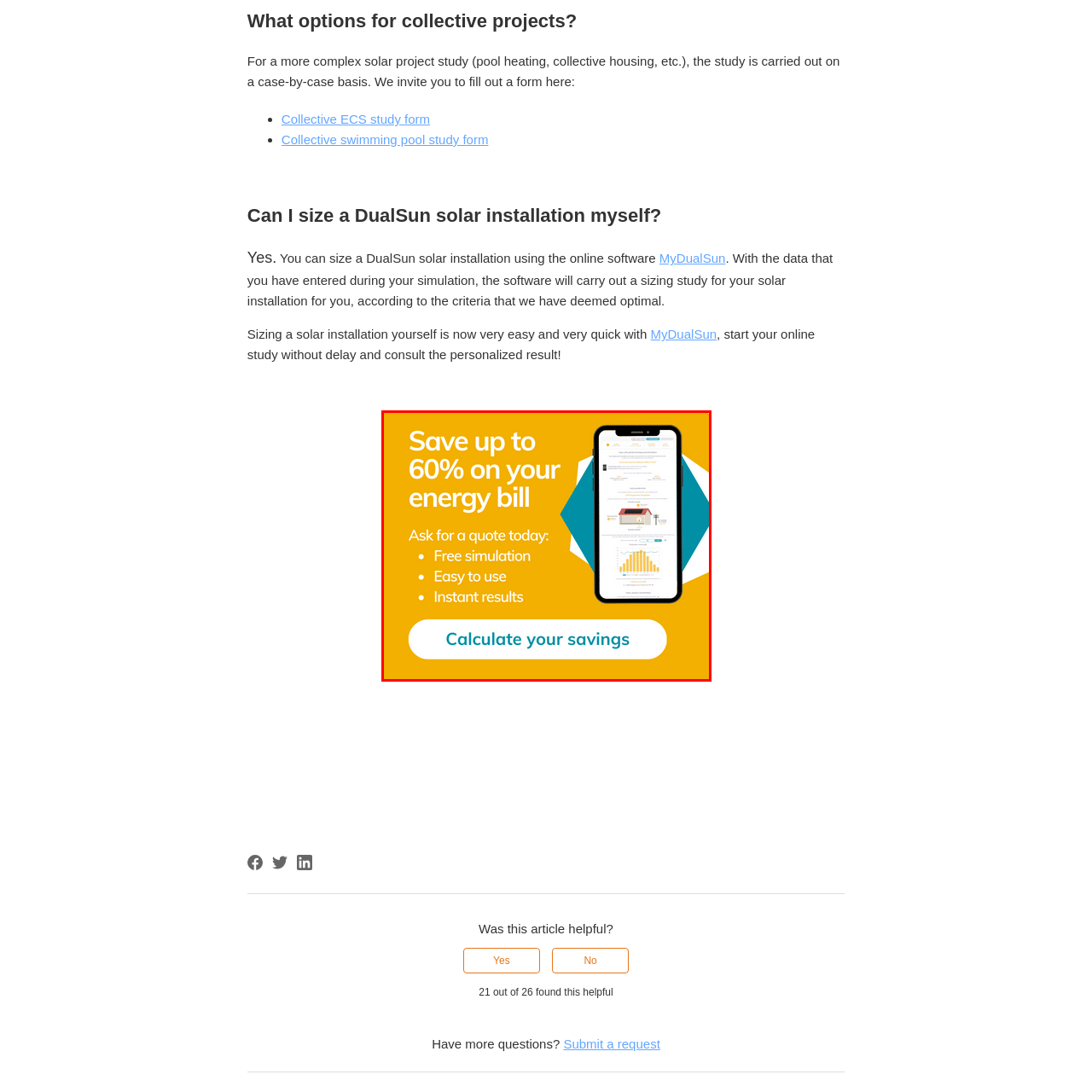Detail the contents of the image within the red outline in an elaborate manner.

The image promotes a service that allows users to potentially save up to 60% on their energy bills through an online simulation tool. It highlights key features such as the availability of free simulations, user-friendly design, and instant results, encouraging viewers to take action by asking for a quote. The call-to-action button at the bottom invites users to "Calculate your savings," reinforcing the ease of starting the process. The design combines engaging visual elements with a clear message to attract attention and prompt users to engage with the service.